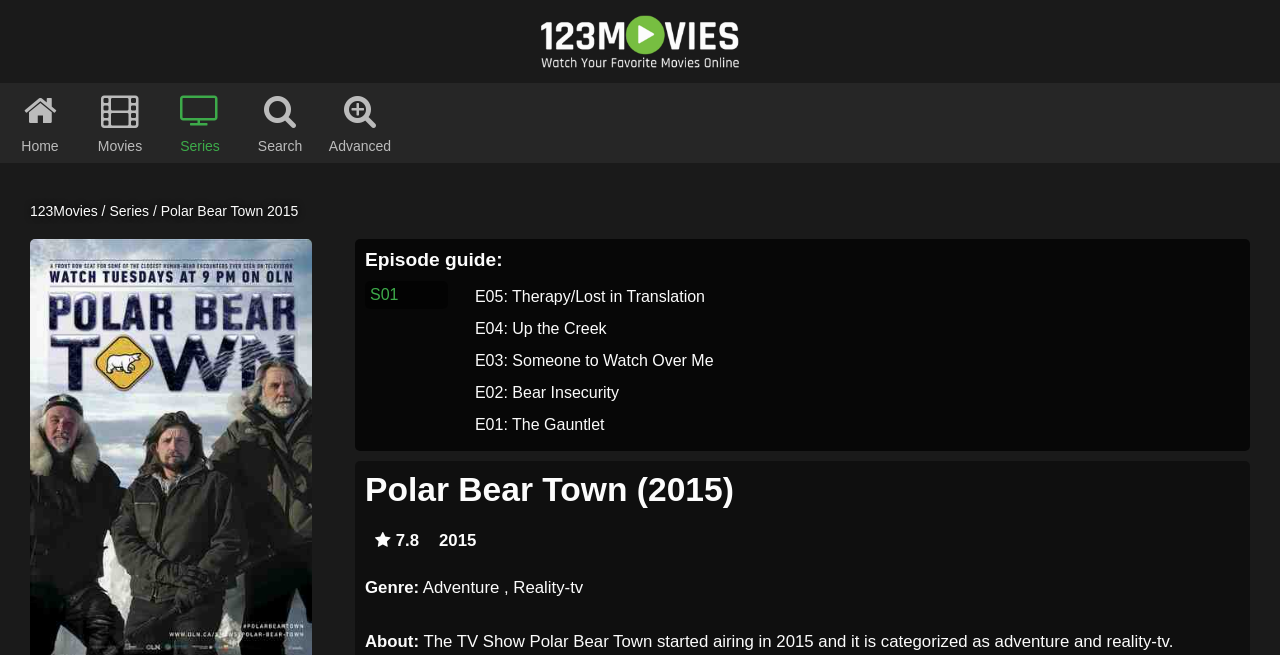Please locate the bounding box coordinates of the element's region that needs to be clicked to follow the instruction: "Search for a movie". The bounding box coordinates should be provided as four float numbers between 0 and 1, i.e., [left, top, right, bottom].

[0.201, 0.21, 0.236, 0.235]